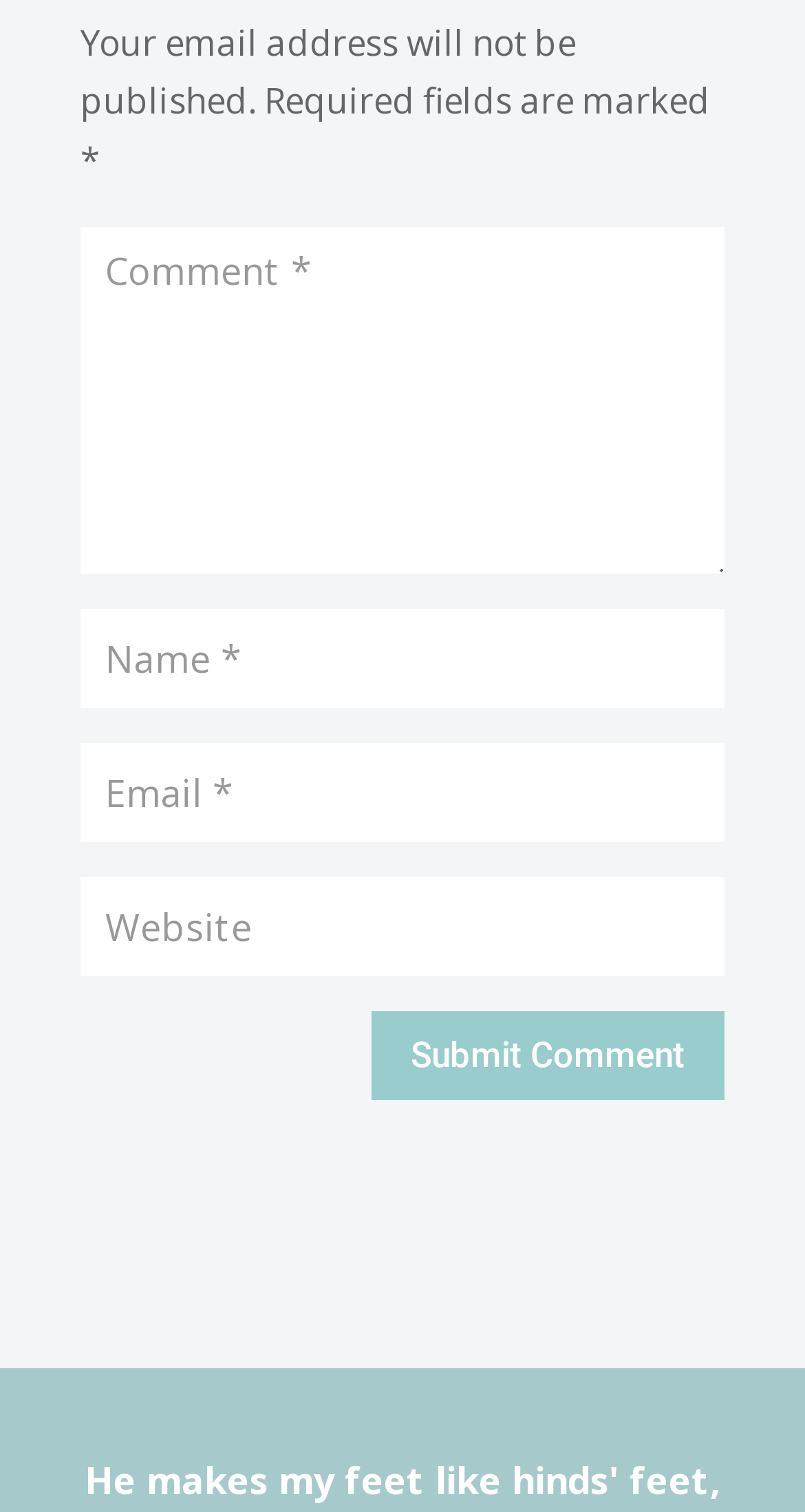Respond concisely with one word or phrase to the following query:
What is the purpose of the button at the bottom?

Submit Comment